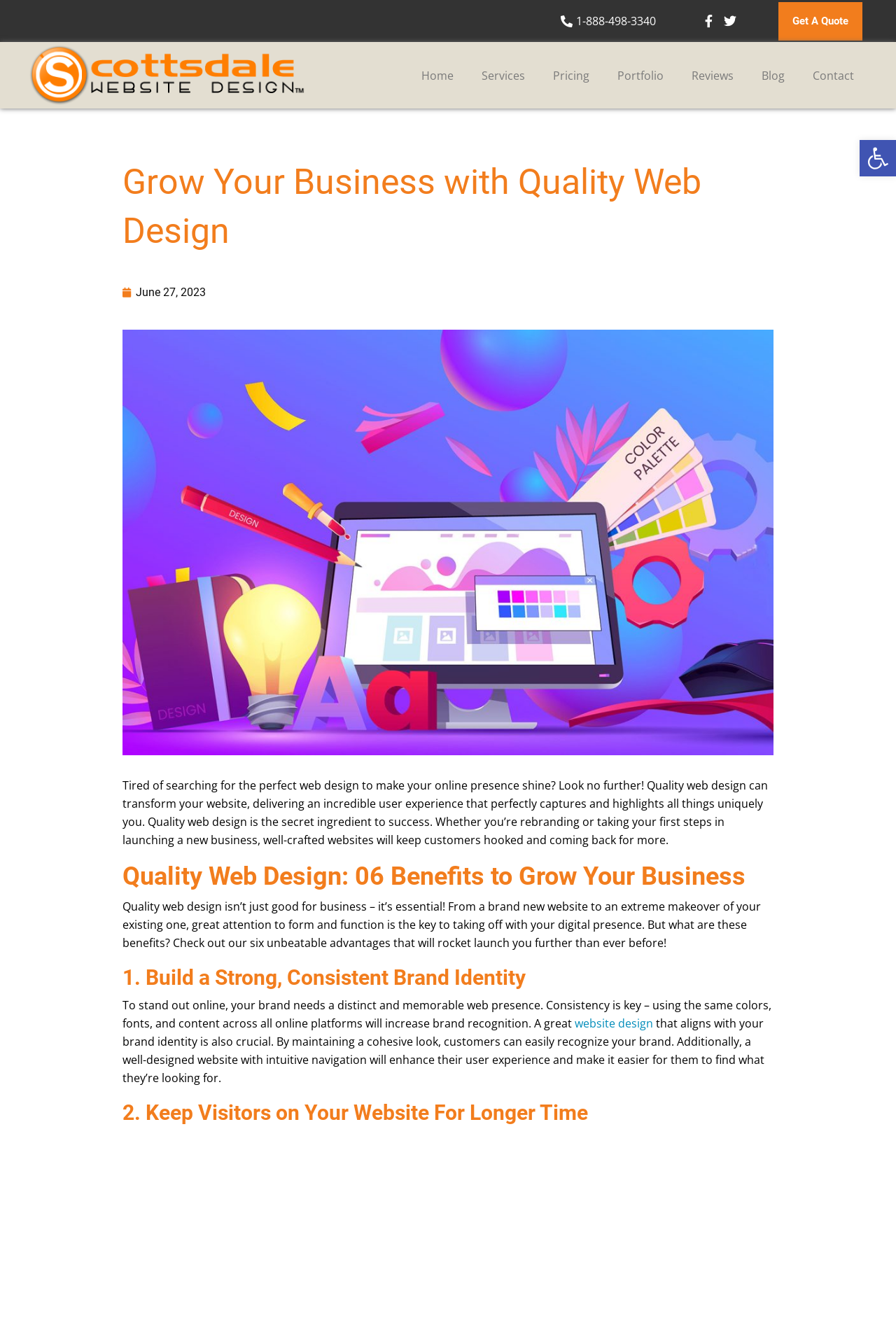Write an elaborate caption that captures the essence of the webpage.

The webpage is about the importance of quality web design for businesses, with a focus on how it can elevate online presence and engagement. At the top right corner, there are social media links, including Facebook and Twitter, as well as a "Get A Quote" button. On the top left, there is a cropped logo of Scottsdale Website Design.

Below the logo, there is a navigation menu with links to "Home", "Services", "Pricing", "Portfolio", "Reviews", "Blog", and "Contact". 

The main content of the webpage is divided into sections. The first section has a heading "Grow Your Business with Quality Web Design" and a subheading "June 27, 2023". Below this, there is an image related to web design, and a paragraph of text that explains the benefits of quality web design for businesses.

The next section has a heading "Quality Web Design: 06 Benefits to Grow Your Business" and a paragraph of text that highlights the importance of quality web design for business success. This is followed by a series of sections, each with a heading and a paragraph of text, that outline the benefits of quality web design, including building a strong brand identity and keeping visitors on the website for longer periods of time.

At the bottom right corner of the webpage, there is a button "Open toolbar Accessibility Tools" with an accompanying image.